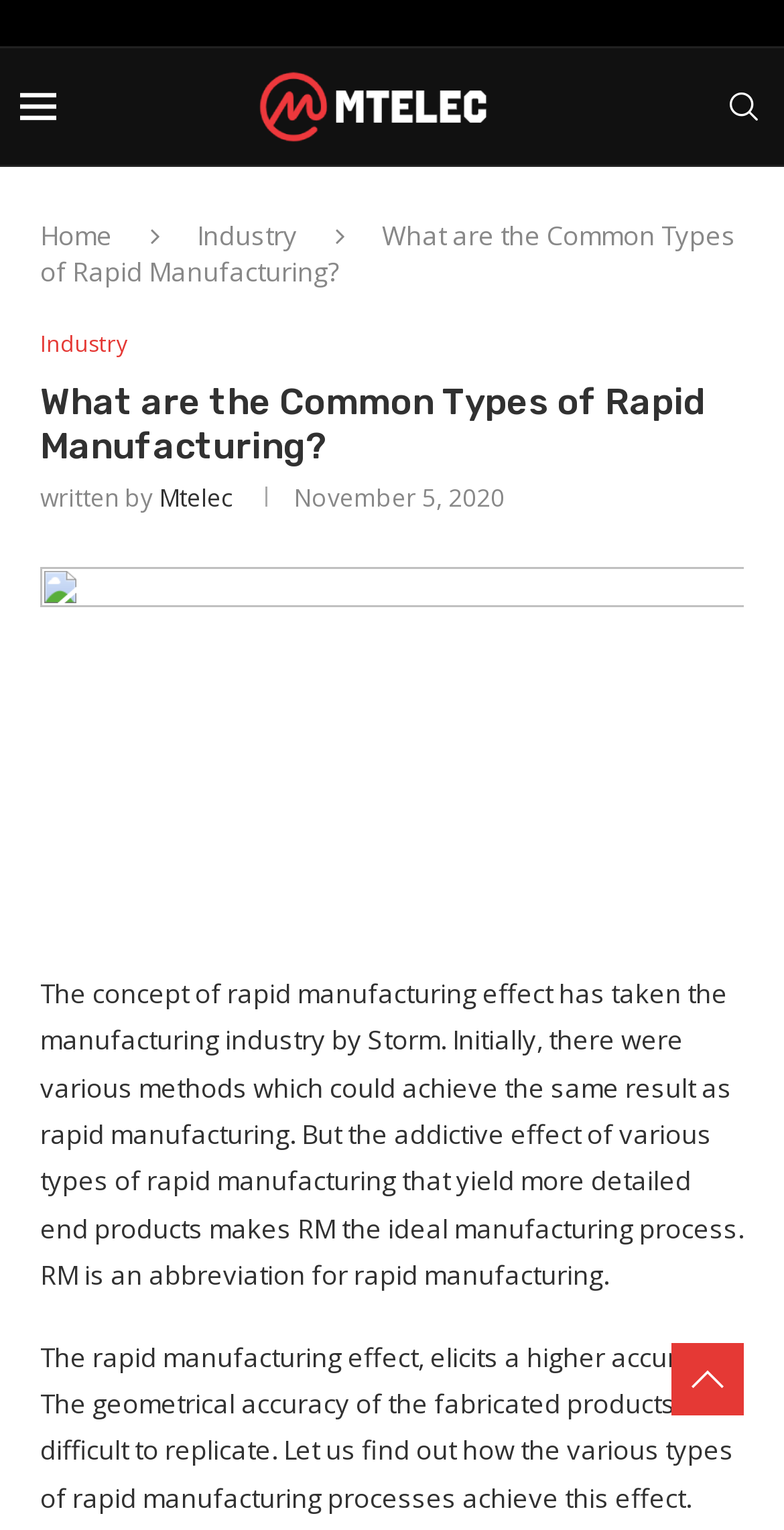Please use the details from the image to answer the following question comprehensively:
What is the date of the article?

The webpage contains a time element with the text 'November 5, 2020', which suggests that this is the date the article was written or published.